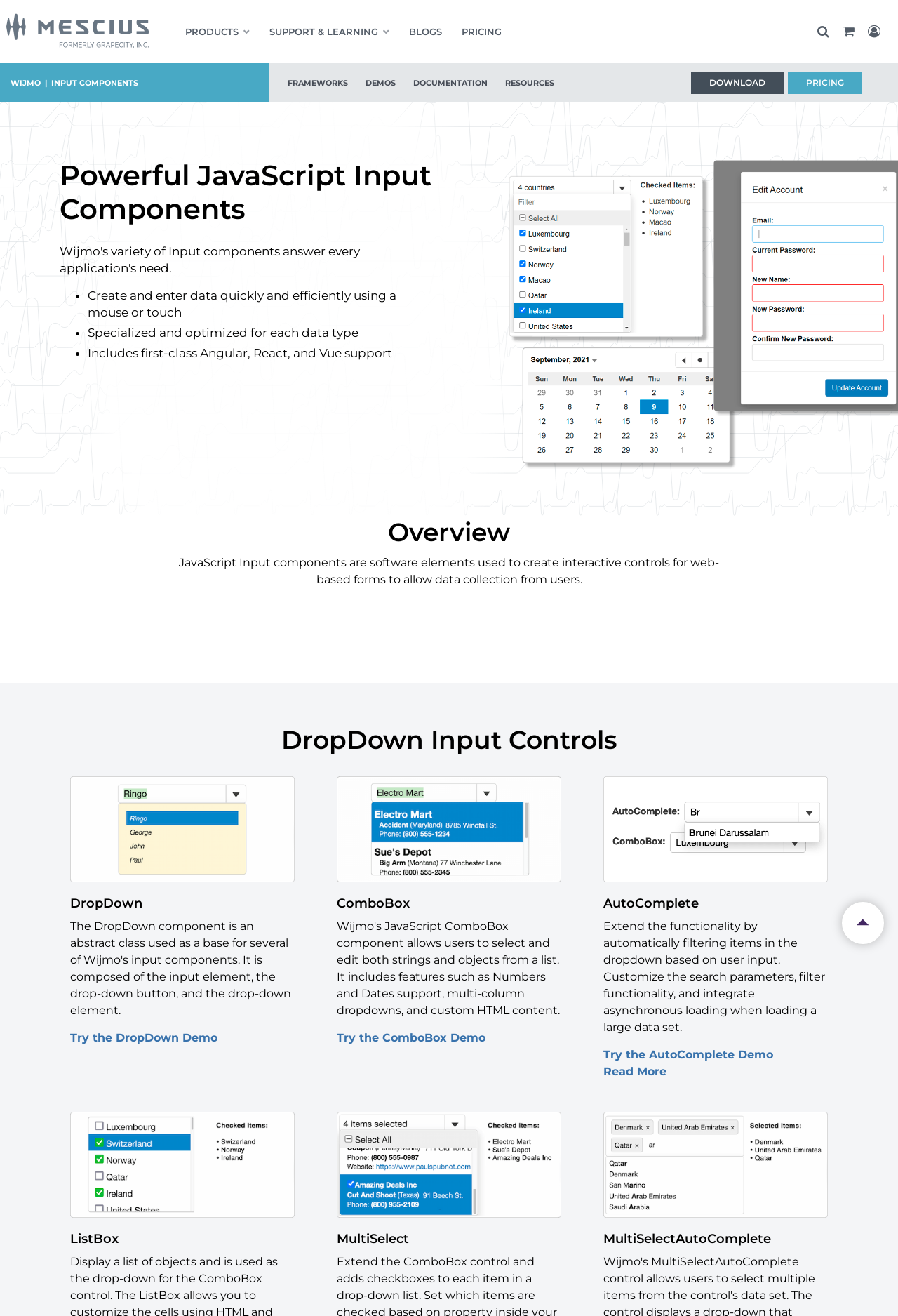Provide the bounding box coordinates of the section that needs to be clicked to accomplish the following instruction: "Click on the MESCIUS link."

[0.012, 0.015, 0.169, 0.025]